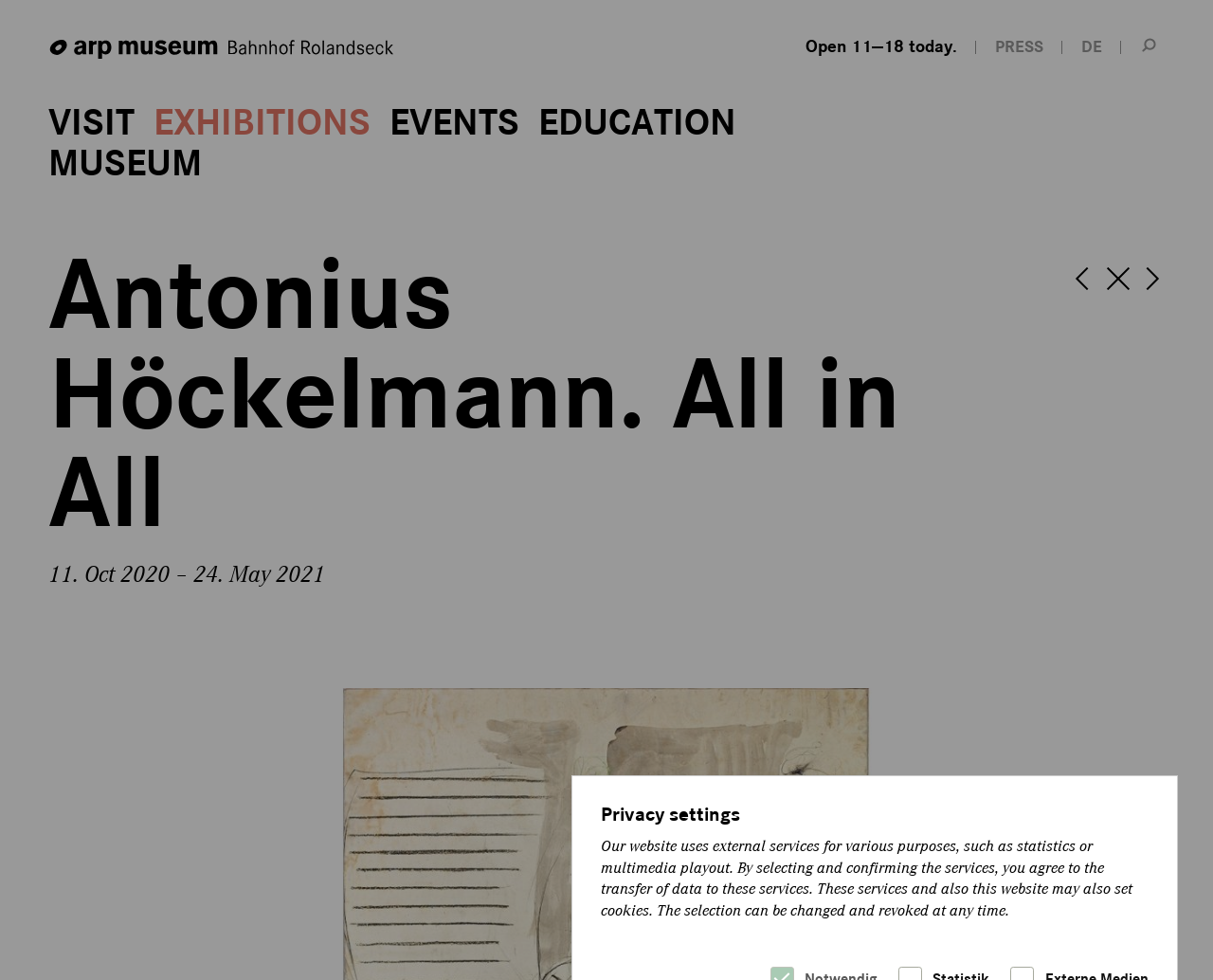Please provide the bounding box coordinates for the element that needs to be clicked to perform the instruction: "Go to PRESS page". The coordinates must consist of four float numbers between 0 and 1, formatted as [left, top, right, bottom].

[0.82, 0.038, 0.86, 0.058]